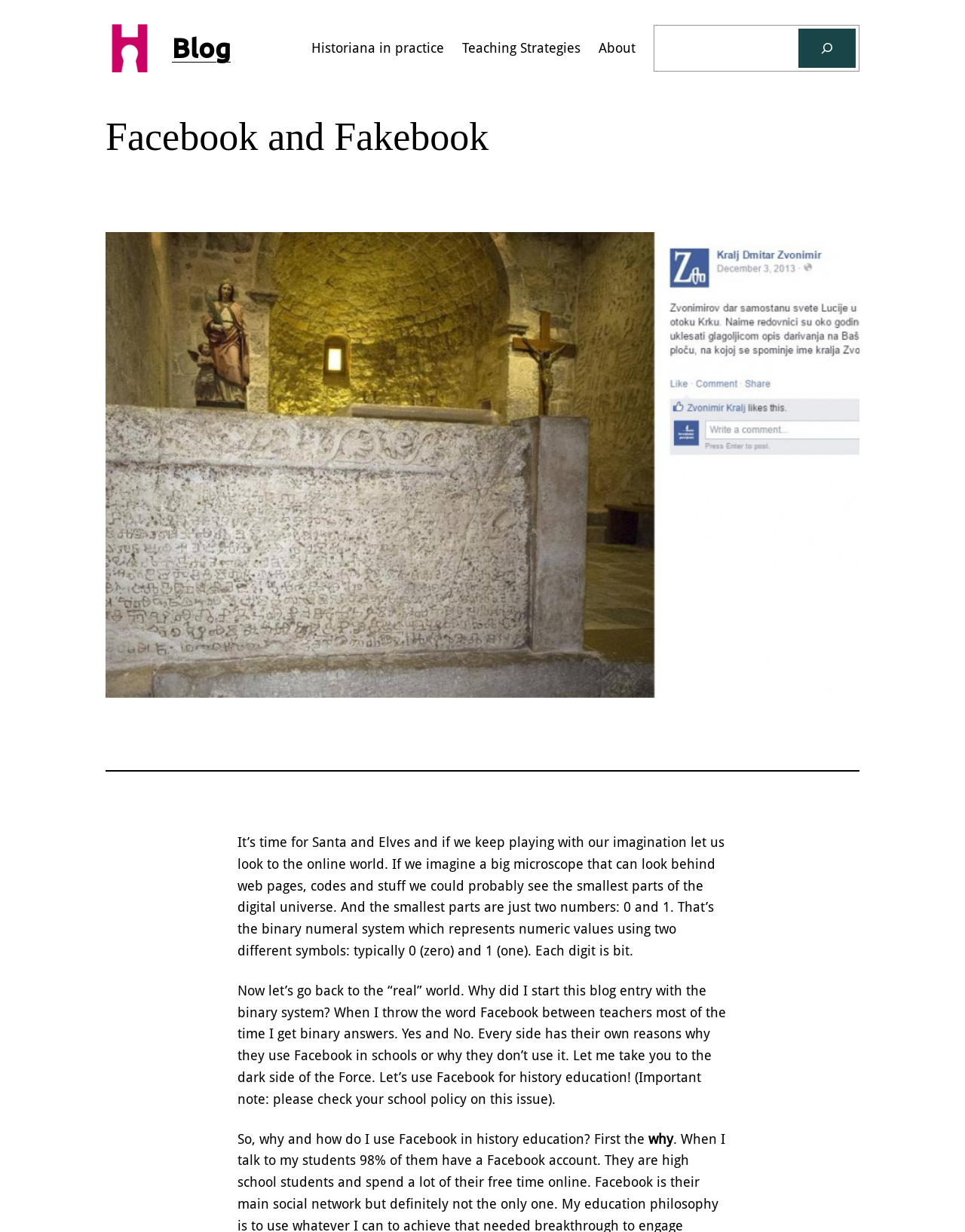Identify the bounding box coordinates for the UI element described as follows: OUR SERVICES. Use the format (top-left x, top-left y, bottom-right x, bottom-right y) and ensure all values are floating point numbers between 0 and 1.

None